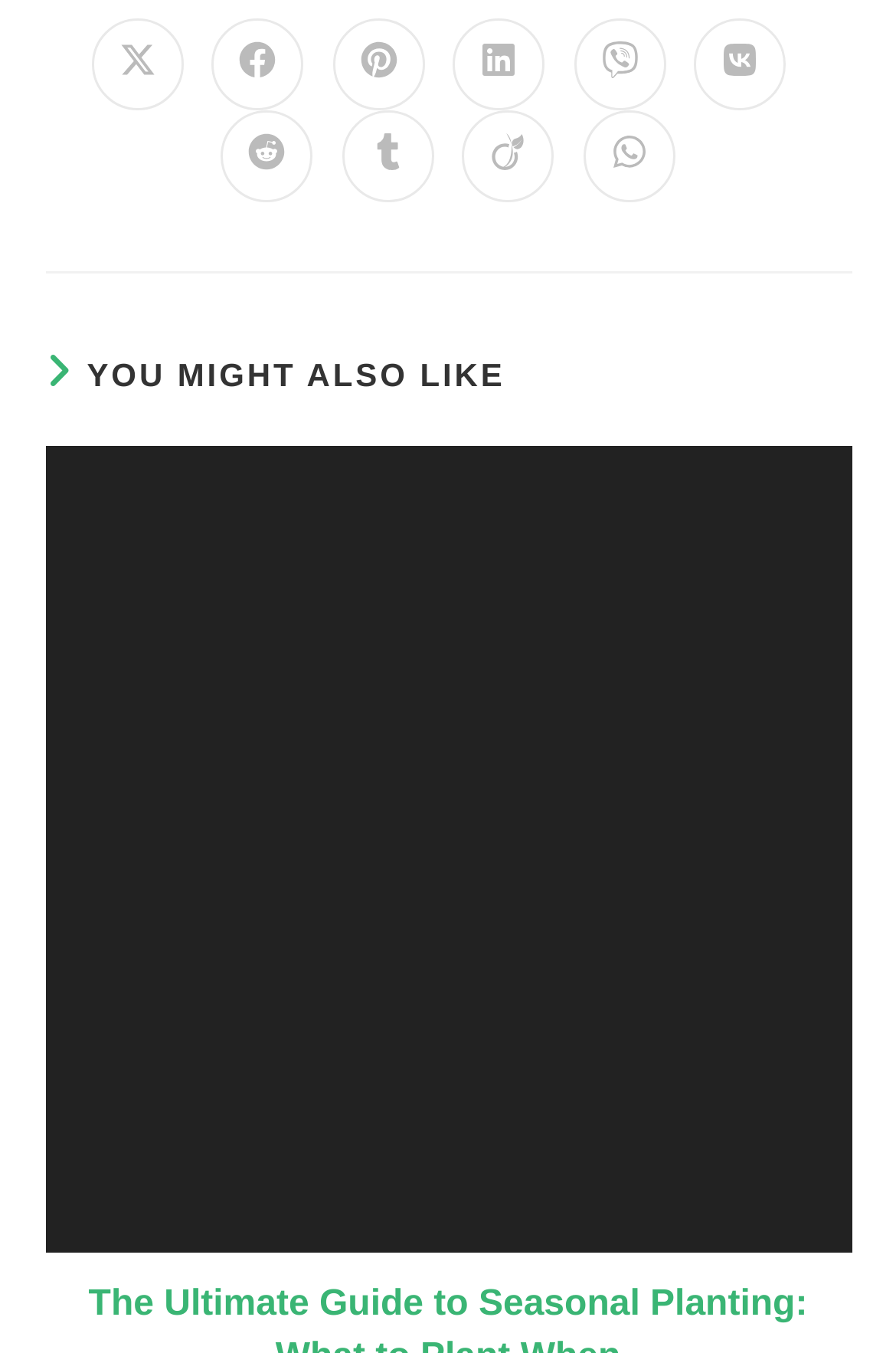Please identify the bounding box coordinates of the region to click in order to complete the task: "Share on WhatsApp". The coordinates must be four float numbers between 0 and 1, specified as [left, top, right, bottom].

[0.65, 0.082, 0.753, 0.15]